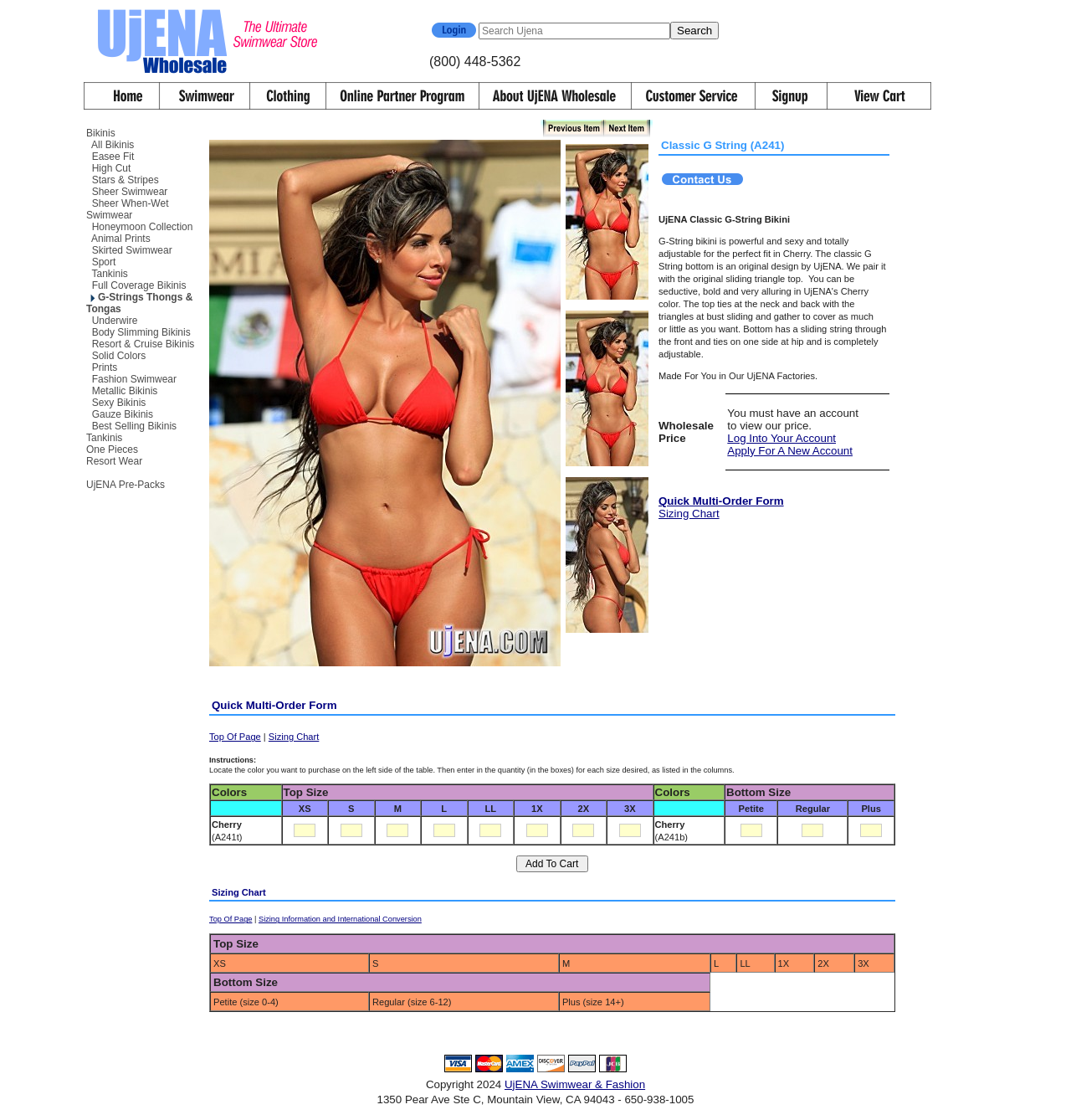Please examine the image and answer the question with a detailed explanation:
What is the purpose of the 'Prev' and 'Next' links?

I looked at the 'Prev' and 'Next' links, and based on their location and context, I inferred that they are used for navigation, likely to move to previous or next products or pages.